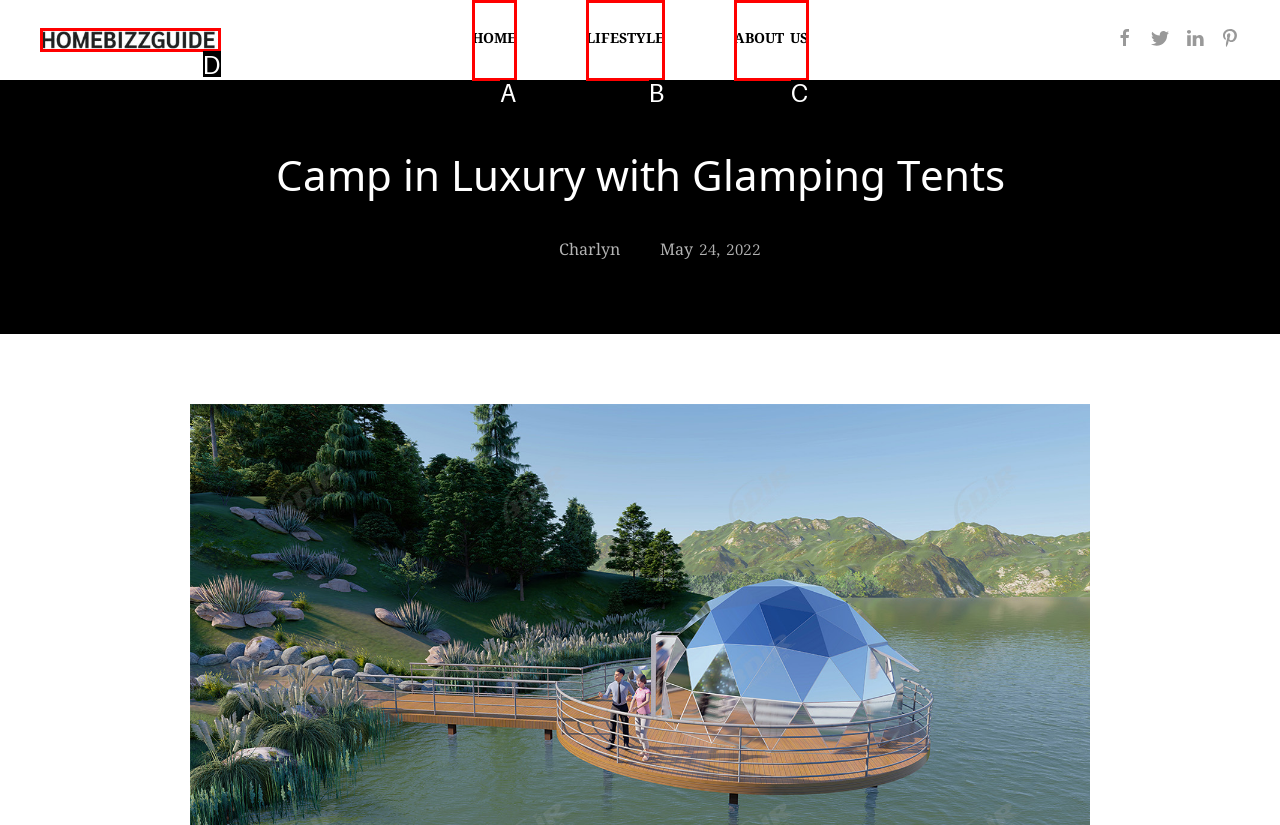Choose the HTML element that best fits the given description: About Us. Answer by stating the letter of the option.

C